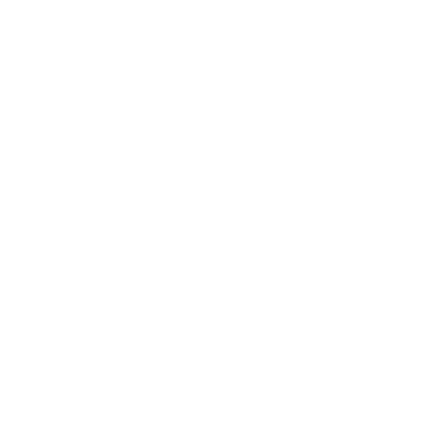Craft a thorough explanation of what is depicted in the image.

The image depicts a stylish pair of cat-eye glasses frames, characterized by their distinct angular design that evokes a vintage charm while exuding modern sophistication. These frames are part of Ainak Store’s diverse eyewear collection, which caters to those seeking a chic and subtle look. The cat-eye shape not only flatters a variety of face shapes but also adds an element of flair to any outfit, making them a go-to accessory for fashion-forward individuals. Perfect for both casual and formal occasions, these glasses highlight the timeless elegance associated with cat-eye eyewear, suitable for women who want to make a bold yet classy statement.